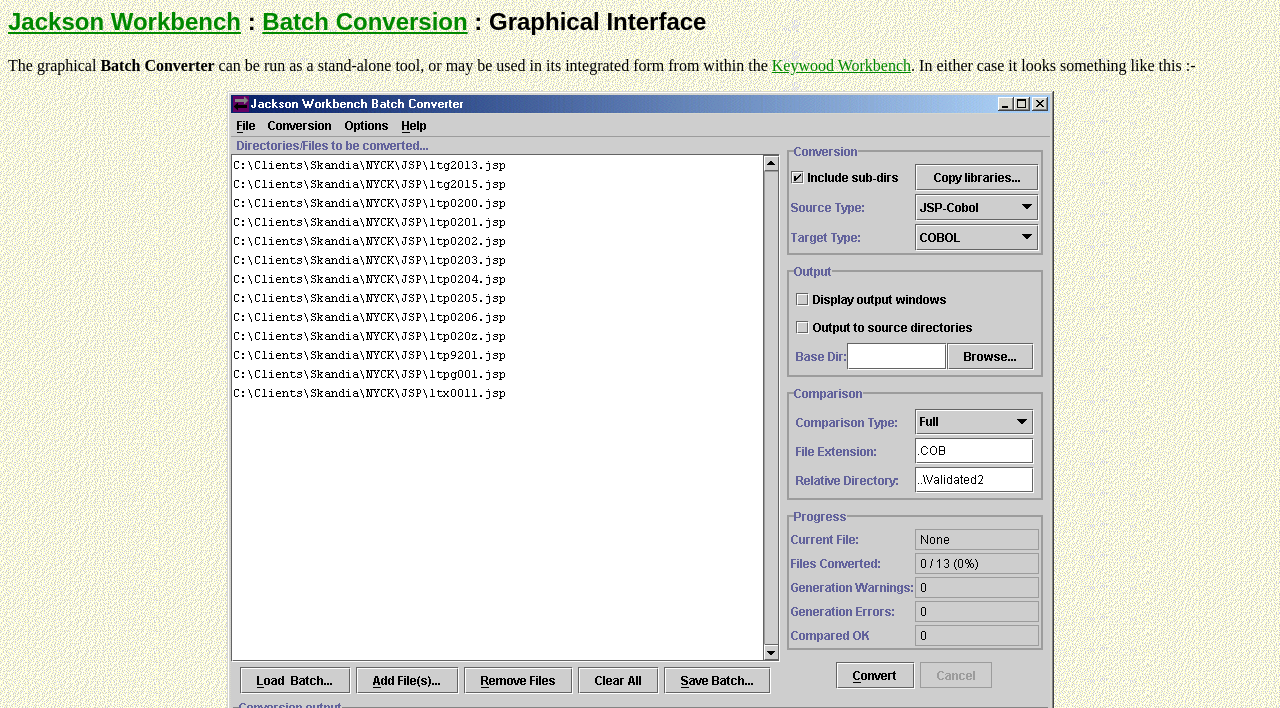What is the name of the workbench?
Based on the image, respond with a single word or phrase.

Jackson Workbench